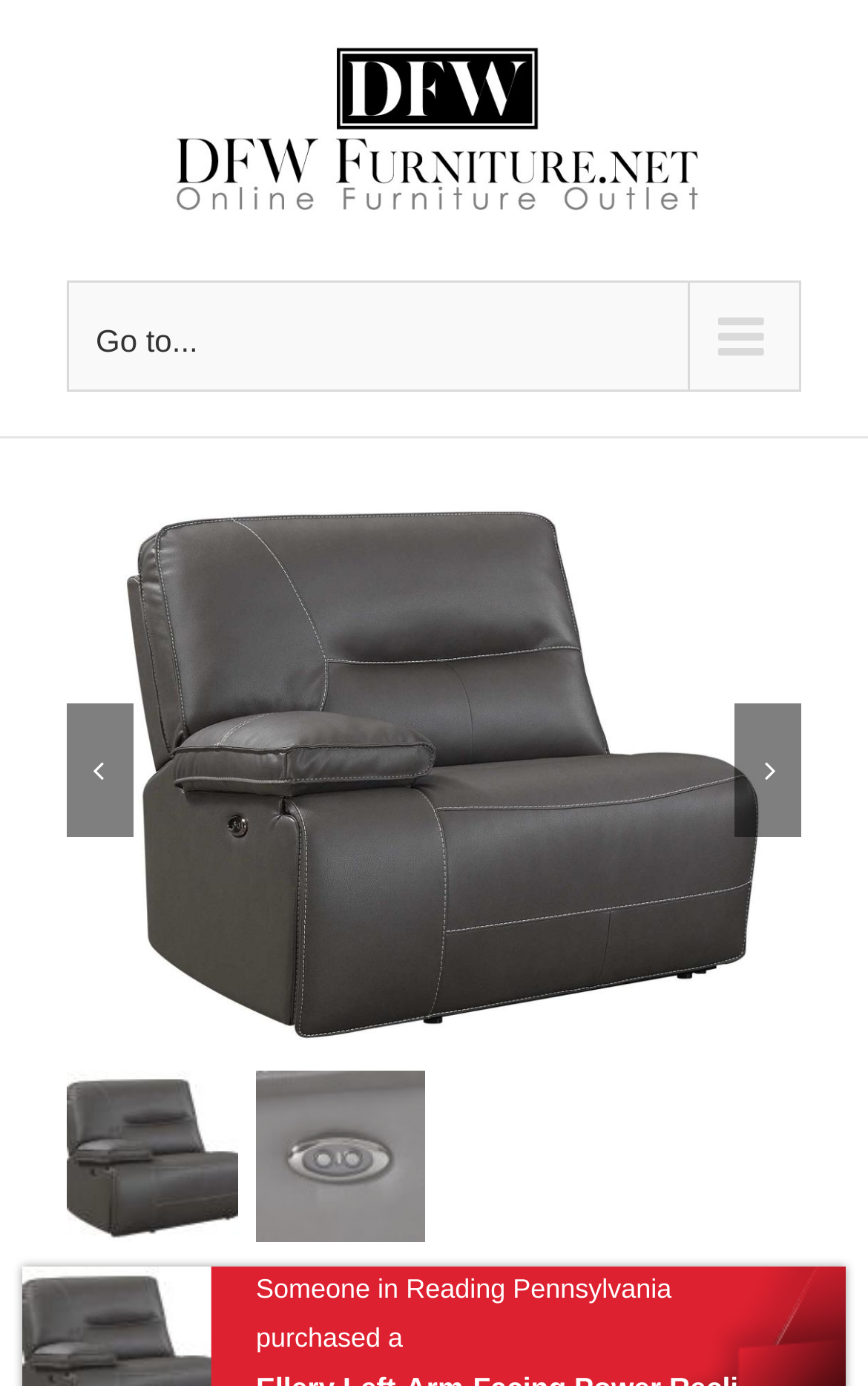What are the social media icons?
Kindly offer a comprehensive and detailed response to the question.

I found the answer by looking at the link elements with Unicode characters '' and '', which are commonly used to represent Facebook and Twitter icons.